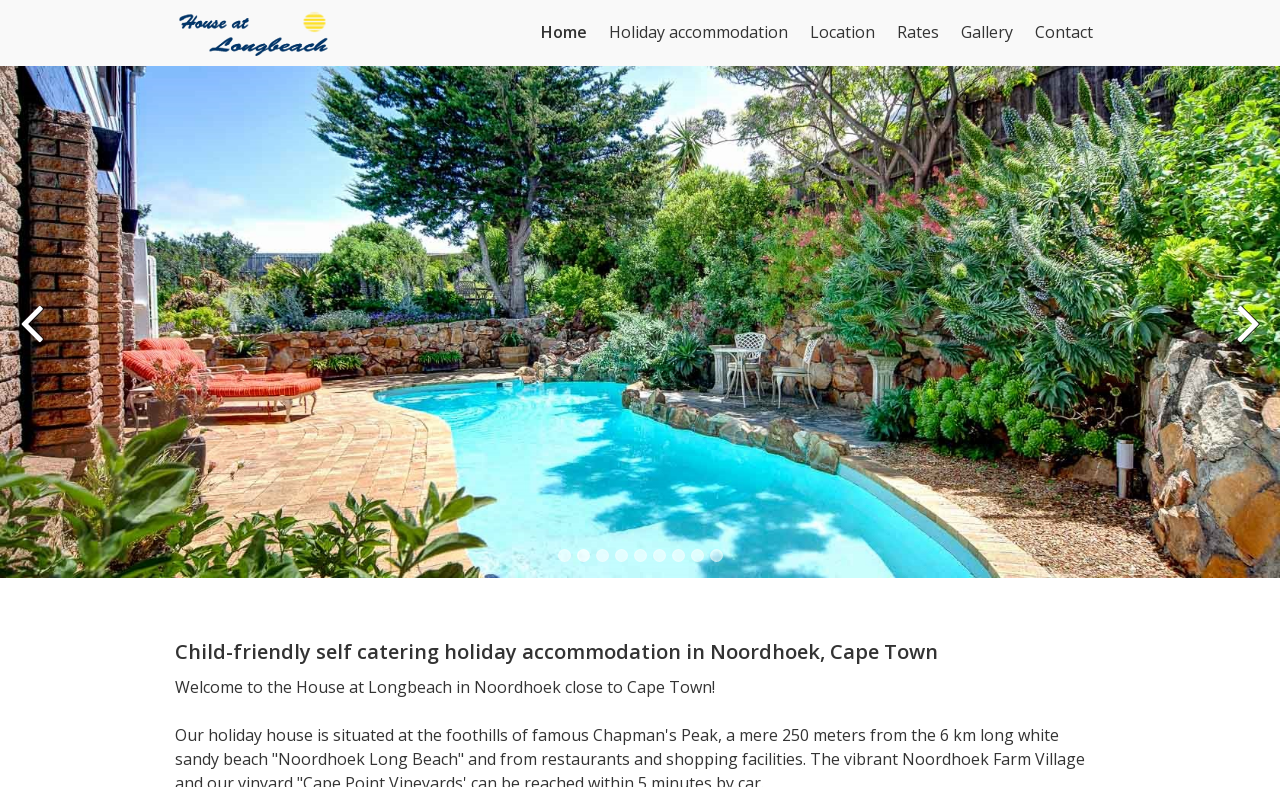Analyze the image and give a detailed response to the question:
What is the location of the accommodation?

The webpage mentions 'Noordhoek, Cape Town' as the location of the accommodation, which can be found in the heading and the meta description.